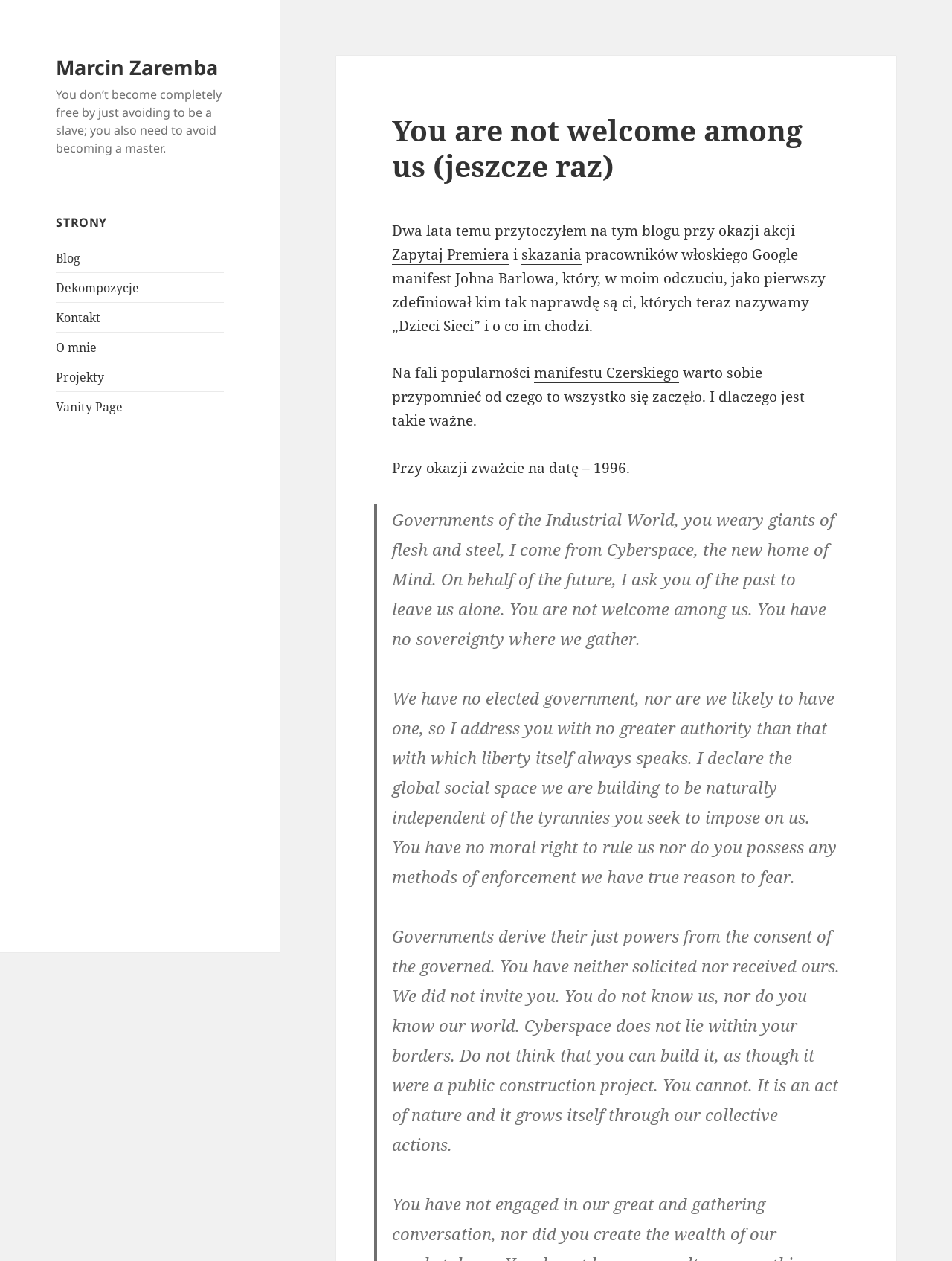Identify the coordinates of the bounding box for the element that must be clicked to accomplish the instruction: "Click on the Instagram link".

None